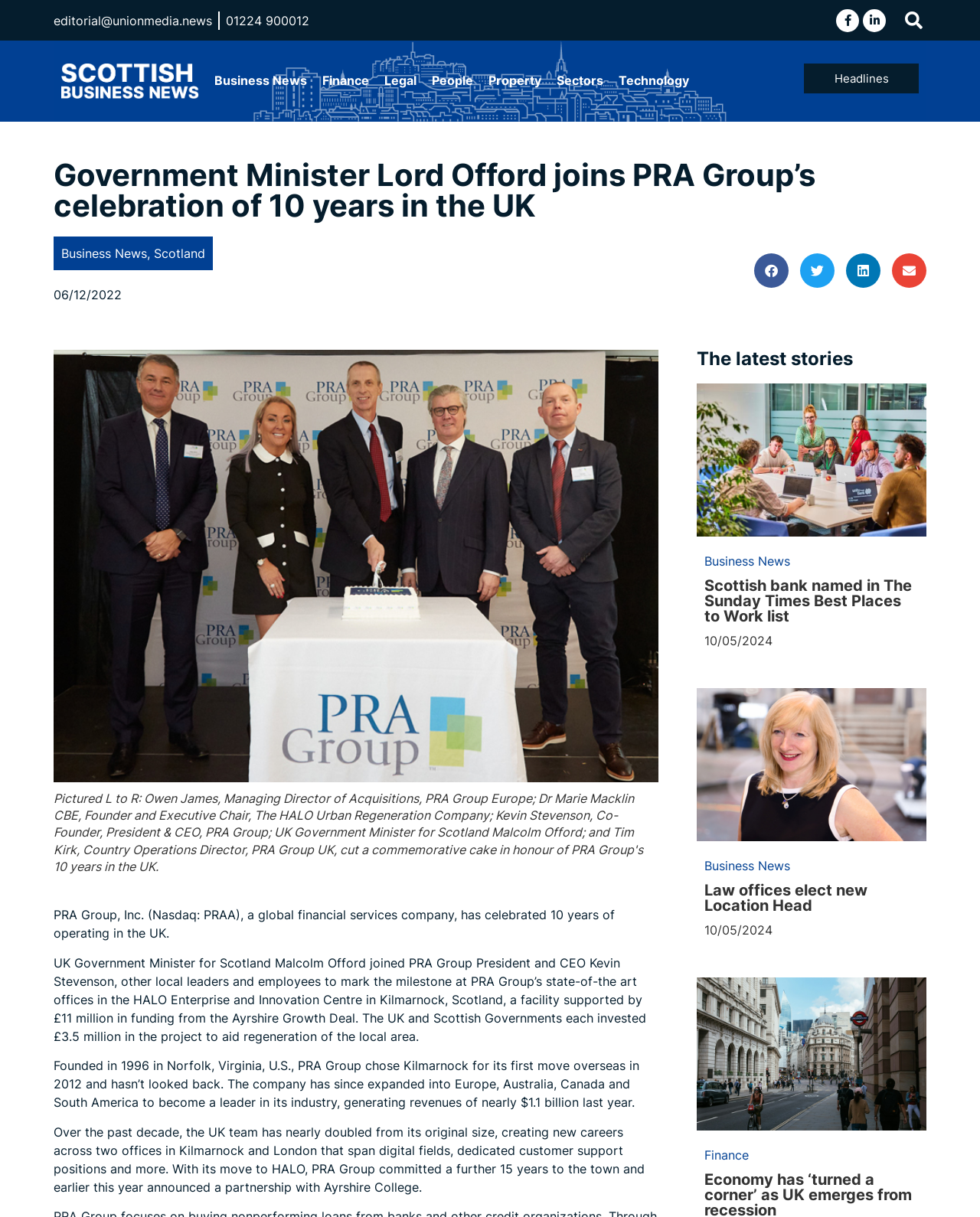What is the company celebrating?
Please give a detailed and elaborate explanation in response to the question.

The company, PRA Group, is celebrating 10 years of operating in the UK, as mentioned in the article's title and the first paragraph.